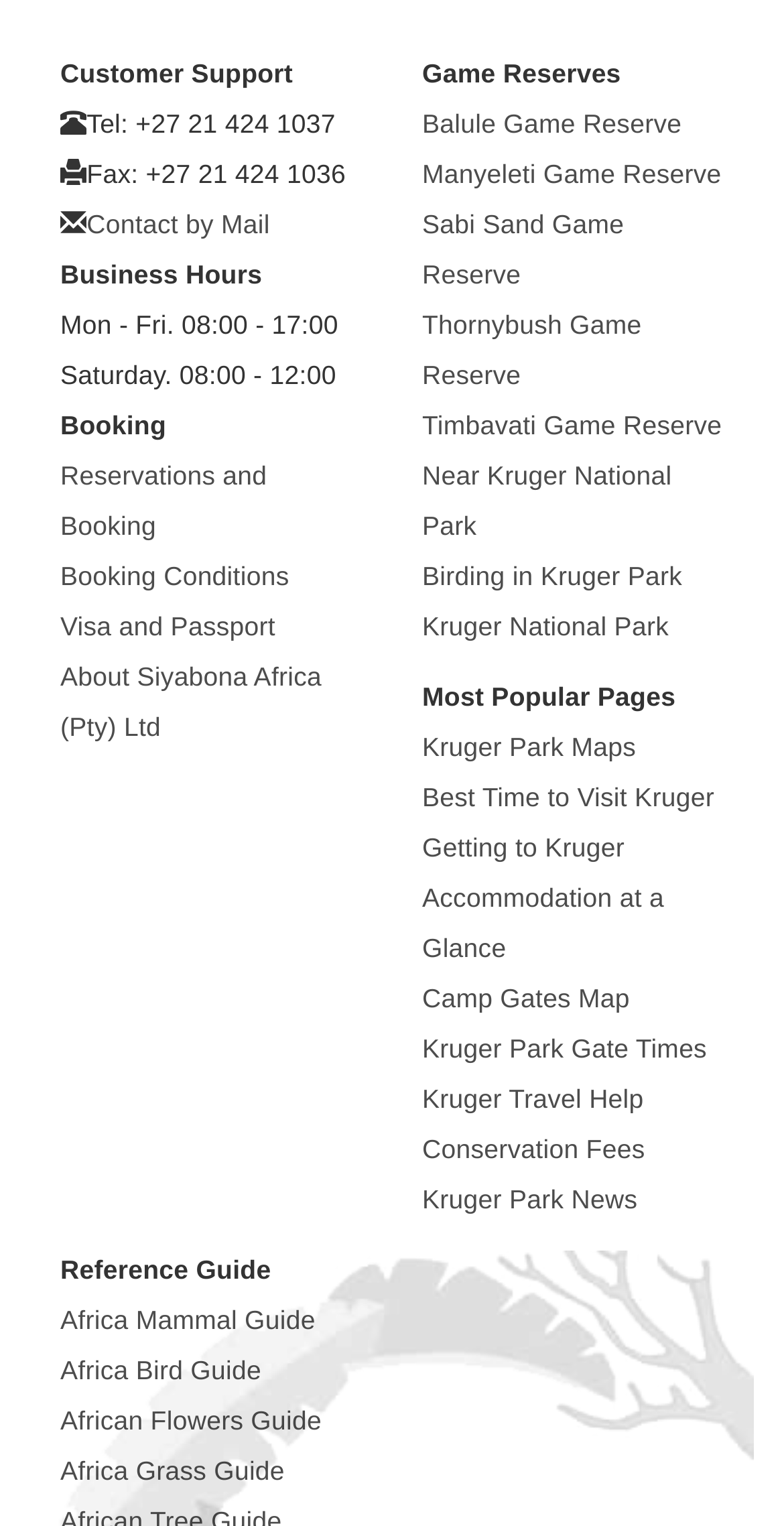Determine the coordinates of the bounding box that should be clicked to complete the instruction: "Contact by Mail". The coordinates should be represented by four float numbers between 0 and 1: [left, top, right, bottom].

[0.111, 0.137, 0.344, 0.156]